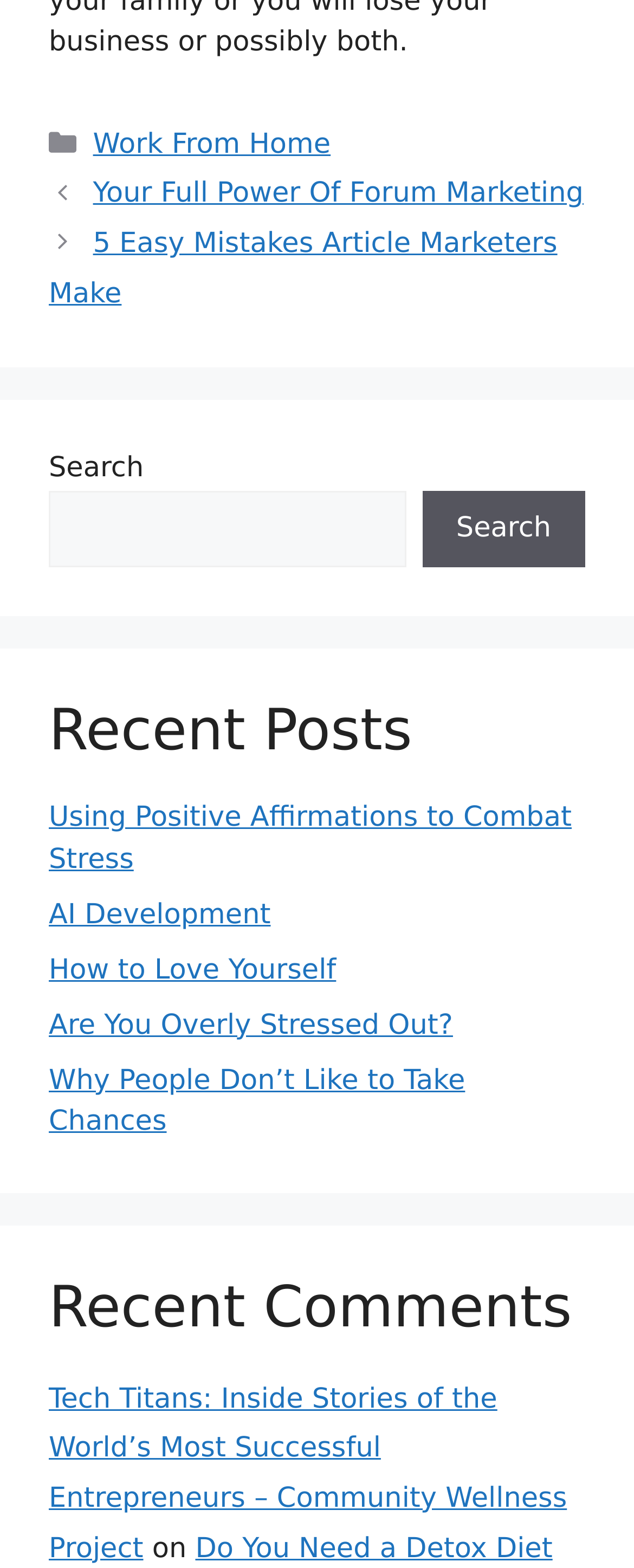Please specify the bounding box coordinates in the format (top-left x, top-left y, bottom-right x, bottom-right y), with values ranging from 0 to 1. Identify the bounding box for the UI component described as follows: parent_node: Search name="s"

[0.077, 0.313, 0.64, 0.362]